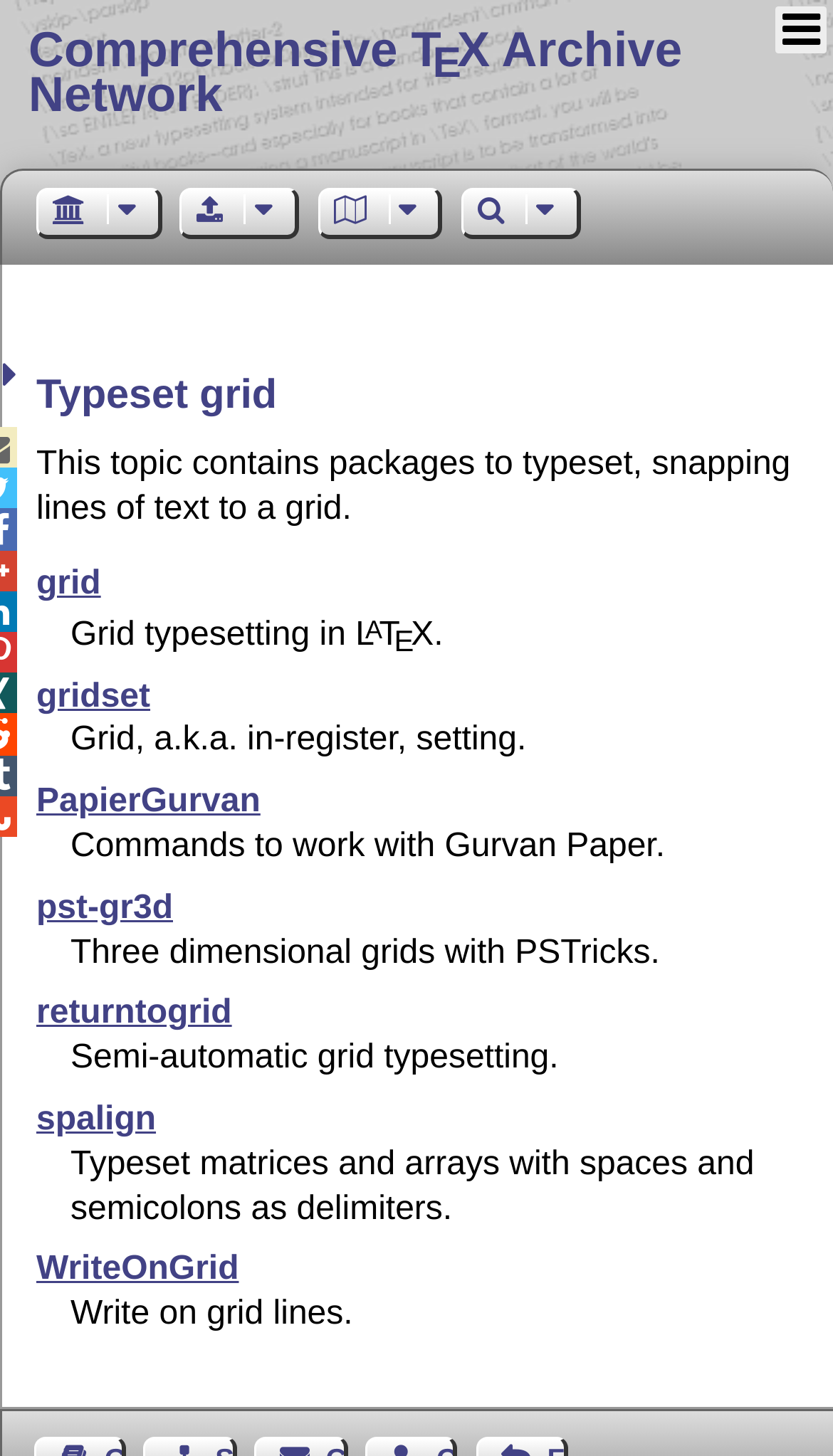Could you highlight the region that needs to be clicked to execute the instruction: "Visit grid"?

[0.044, 0.389, 0.121, 0.414]